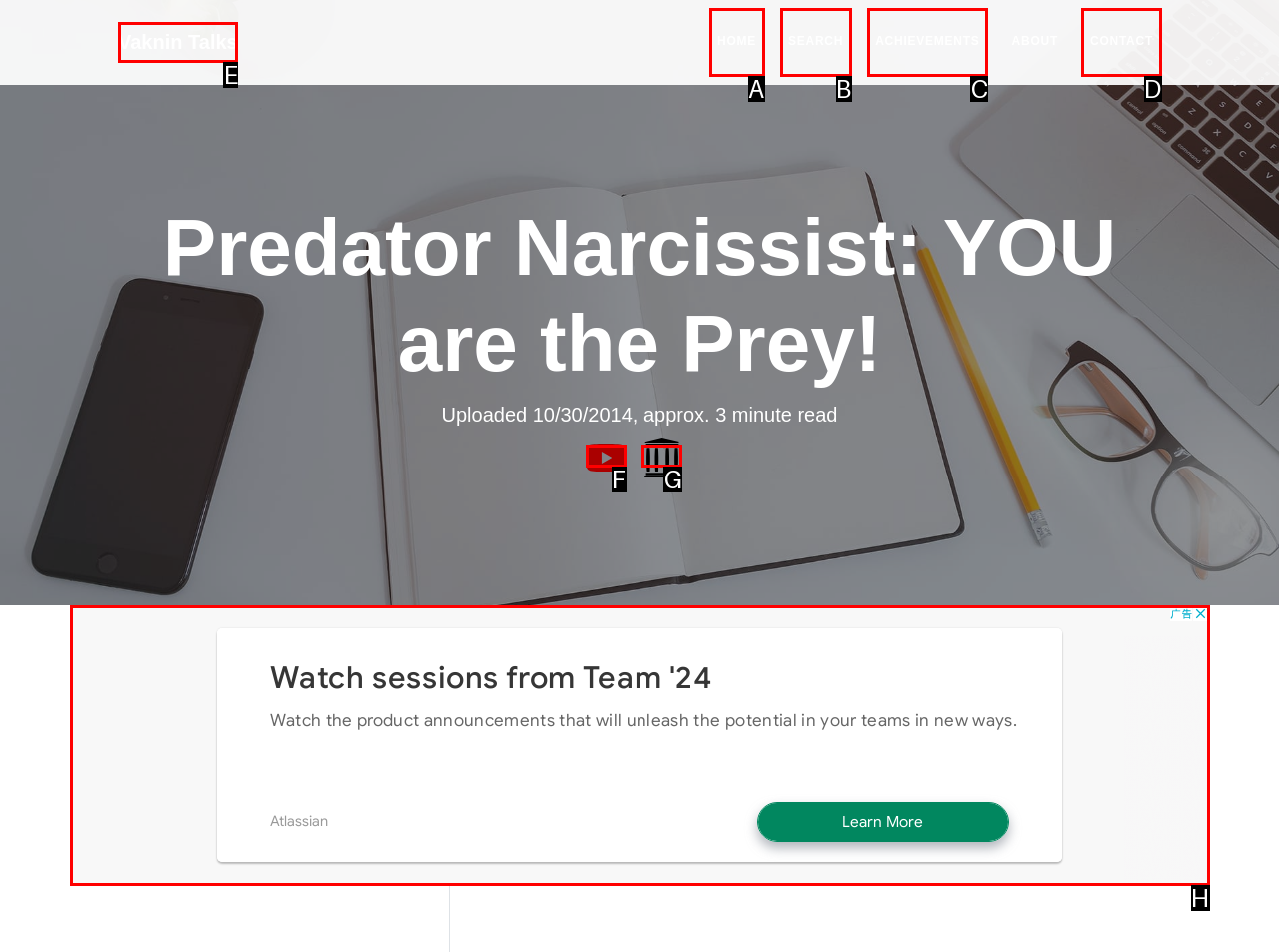Find the option that matches this description: Vaknin Talks
Provide the matching option's letter directly.

E